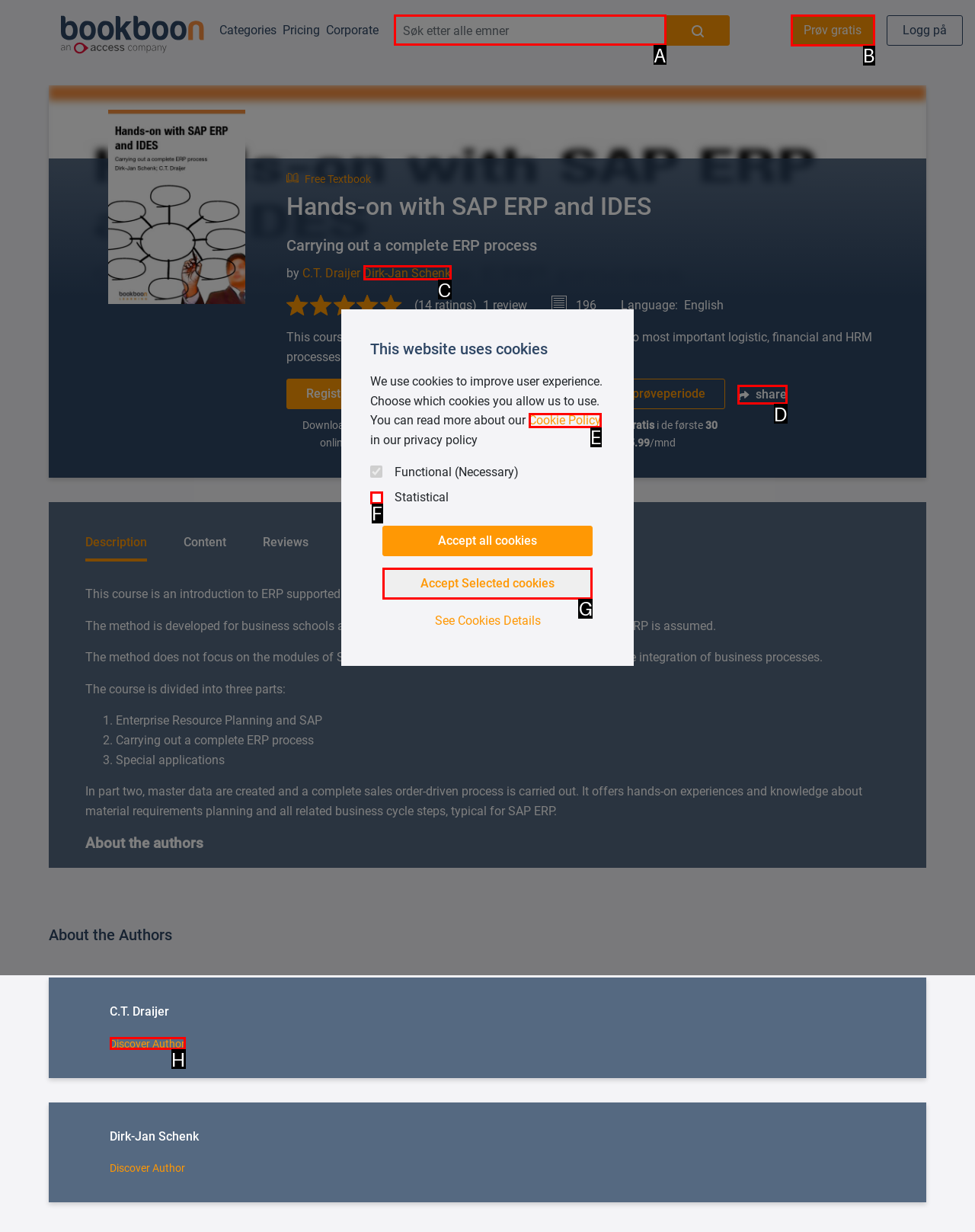Which option should you click on to fulfill this task: Search for all topics? Answer with the letter of the correct choice.

A